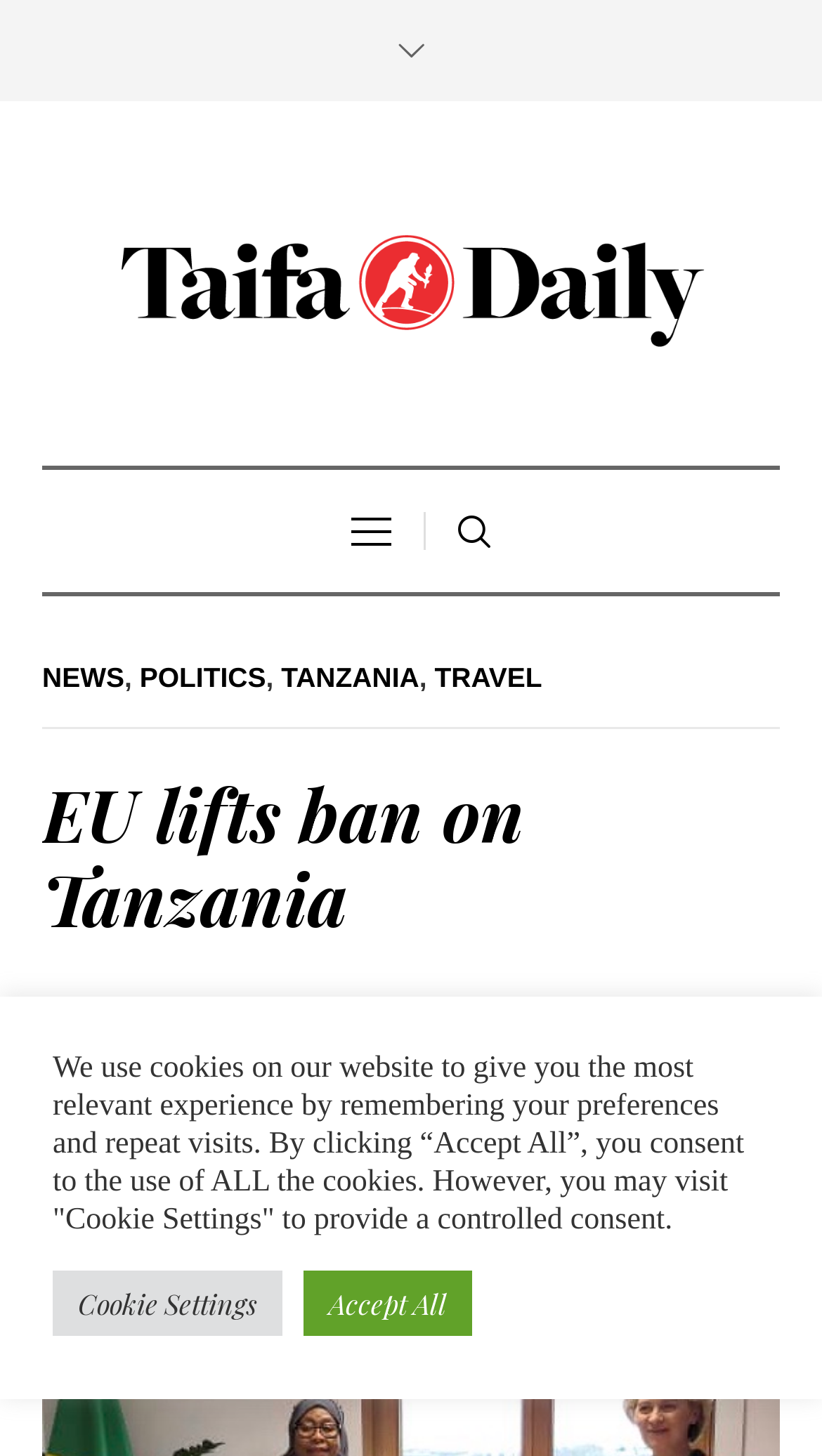Indicate the bounding box coordinates of the clickable region to achieve the following instruction: "go to Taifa Daily homepage."

[0.115, 0.156, 0.885, 0.24]